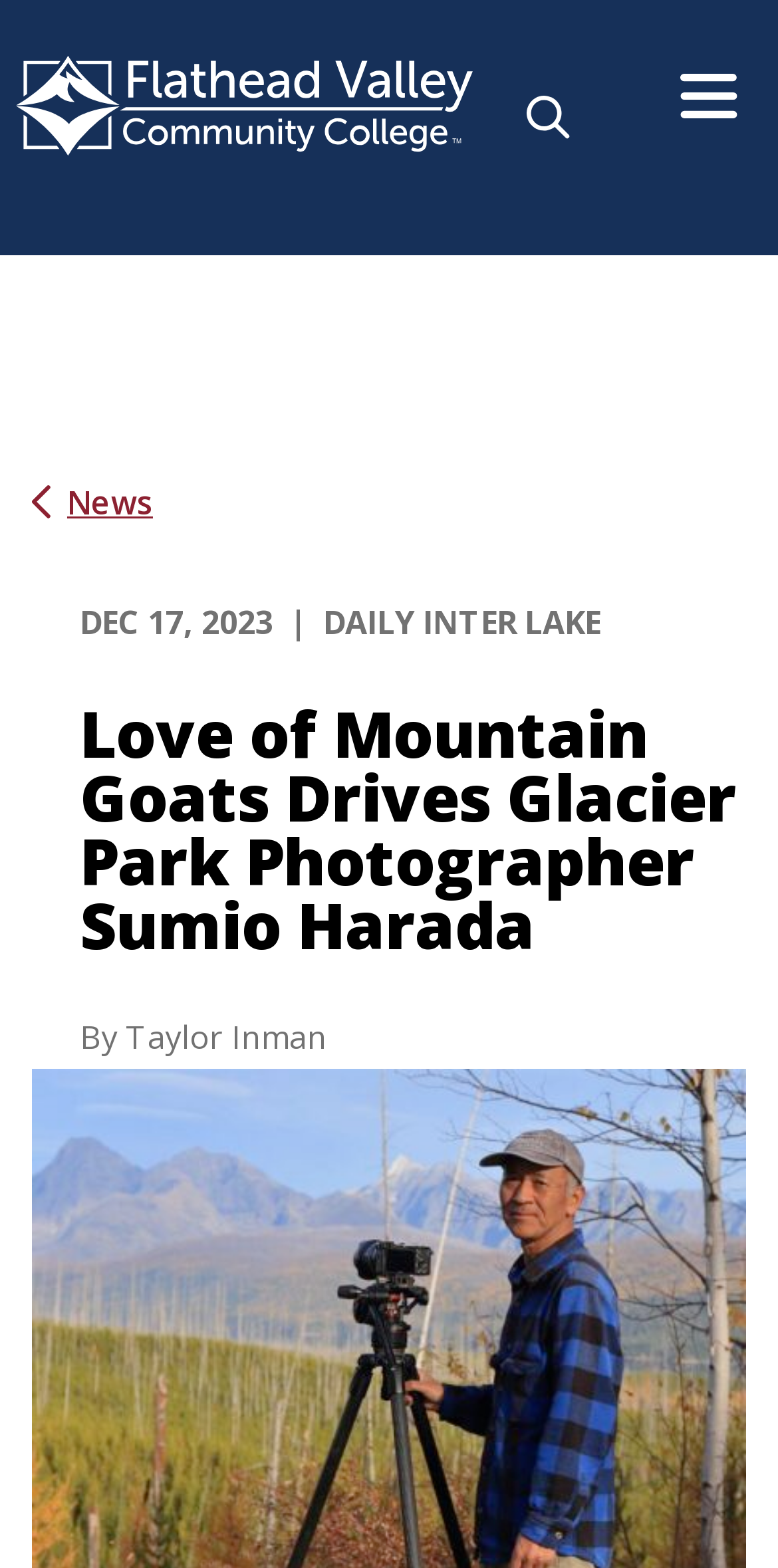Find the bounding box of the element with the following description: "Menu Open Menu Close". The coordinates must be four float numbers between 0 and 1, formatted as [left, top, right, bottom].

[0.821, 0.017, 1.0, 0.106]